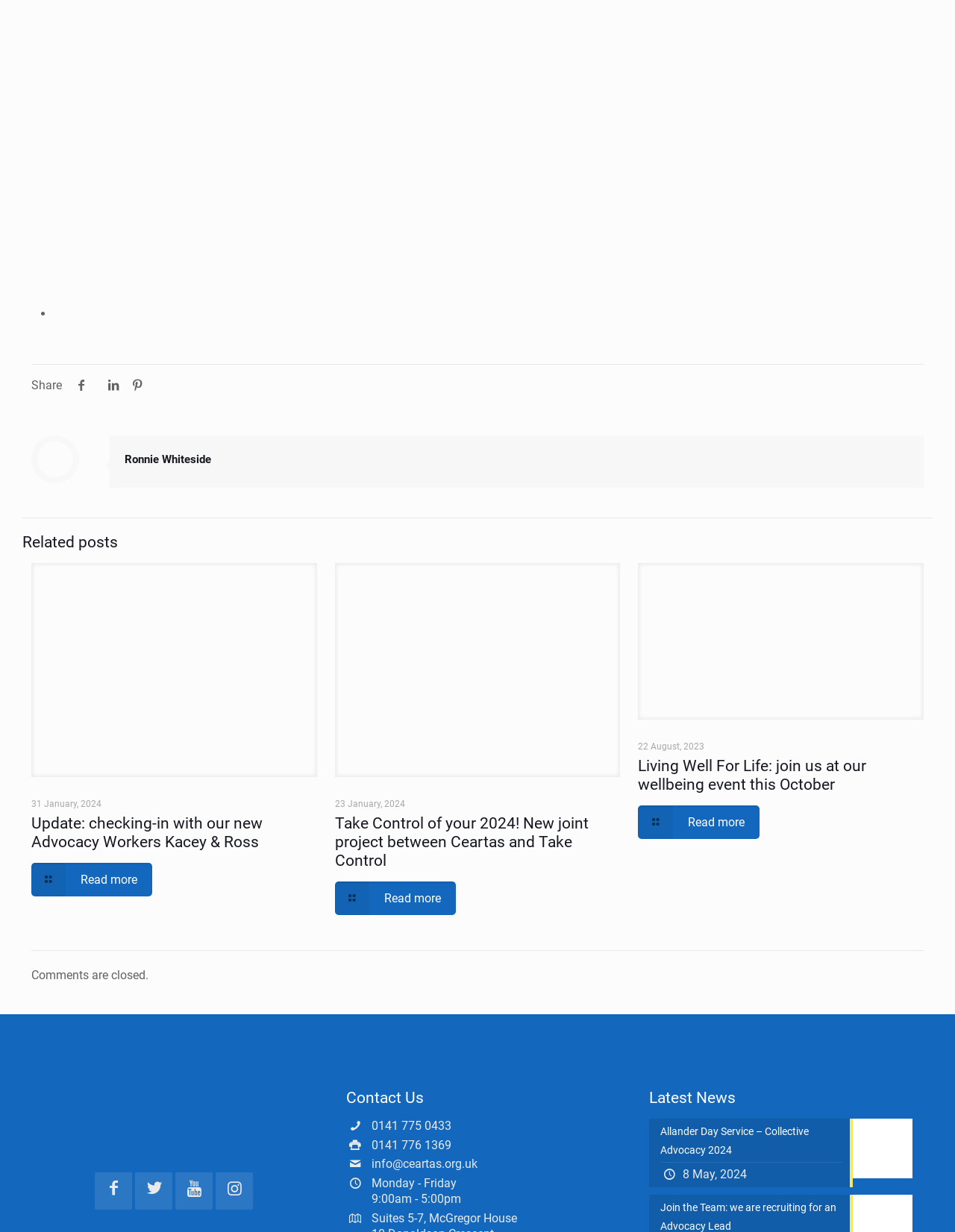Ascertain the bounding box coordinates for the UI element detailed here: "0141 775 0433". The coordinates should be provided as [left, top, right, bottom] with each value being a float between 0 and 1.

[0.389, 0.908, 0.472, 0.919]